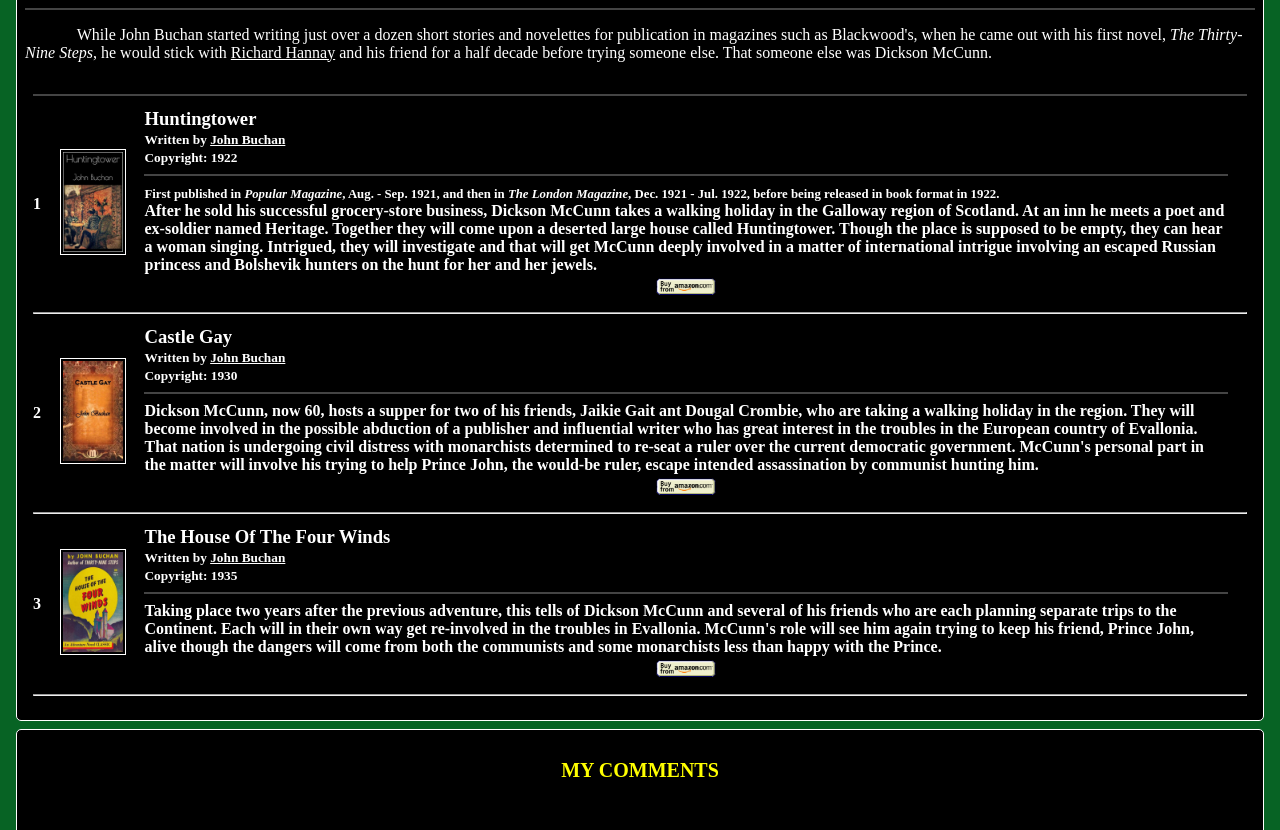What is the purpose of the separators on this webpage?
Using the information from the image, answer the question thoroughly.

The separators on this webpage are used to separate table rows, which can be found between each table row, with an orientation of horizontal, indicating a separation between the rows.